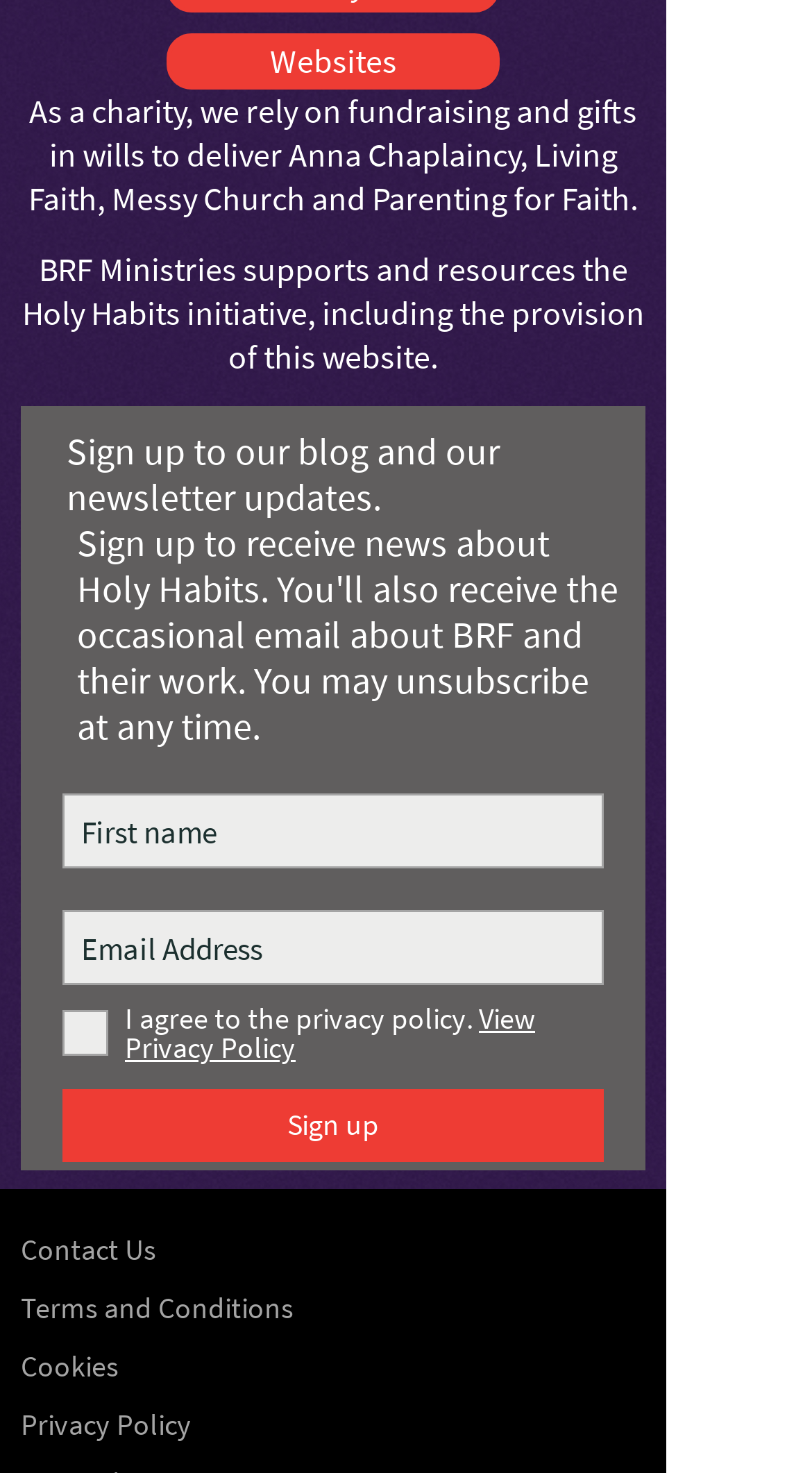Please mark the clickable region by giving the bounding box coordinates needed to complete this instruction: "Click on Websites".

[0.205, 0.023, 0.615, 0.061]